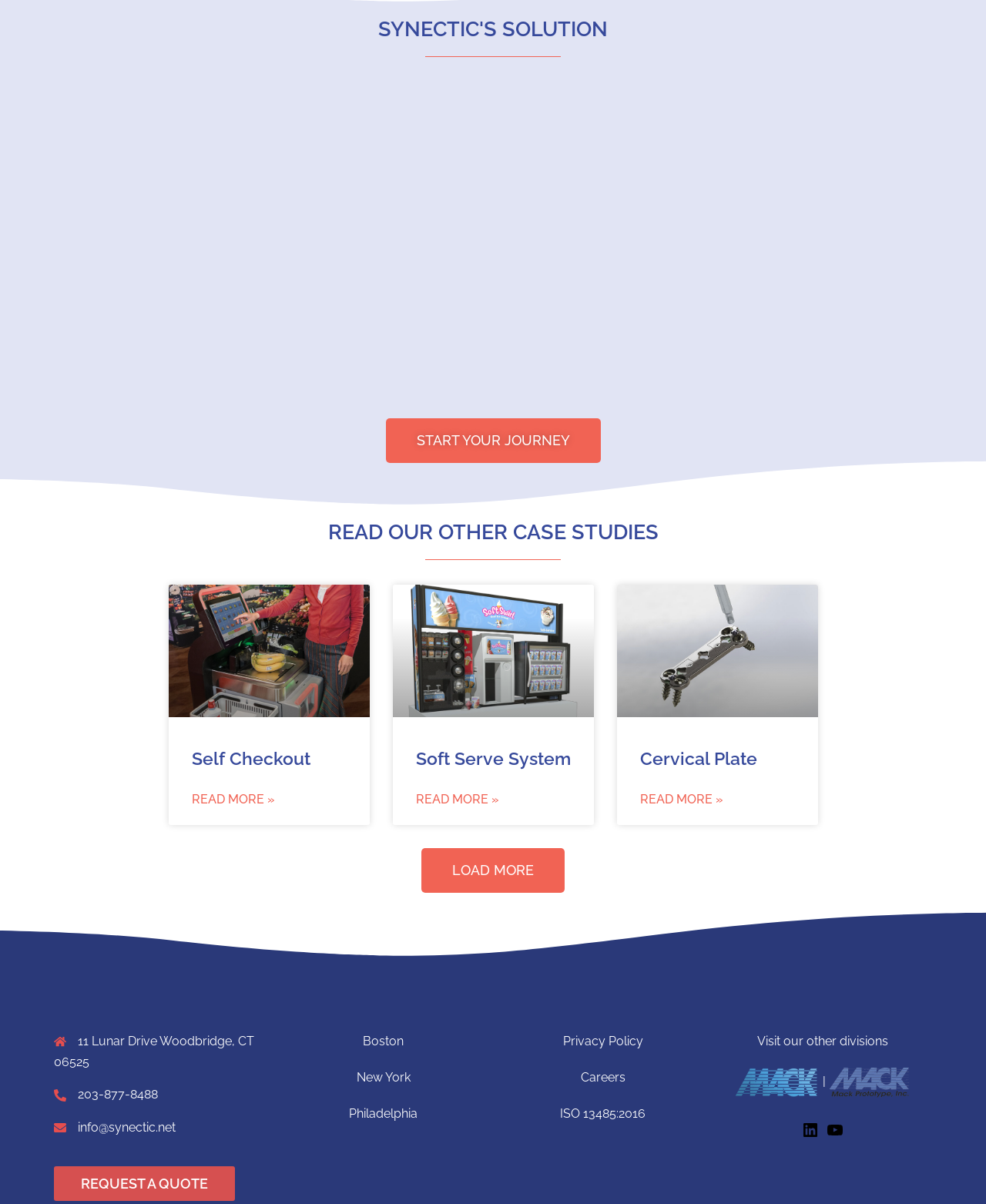Using the provided element description: "parent_node: Soft Serve System", determine the bounding box coordinates of the corresponding UI element in the screenshot.

[0.398, 0.486, 0.602, 0.596]